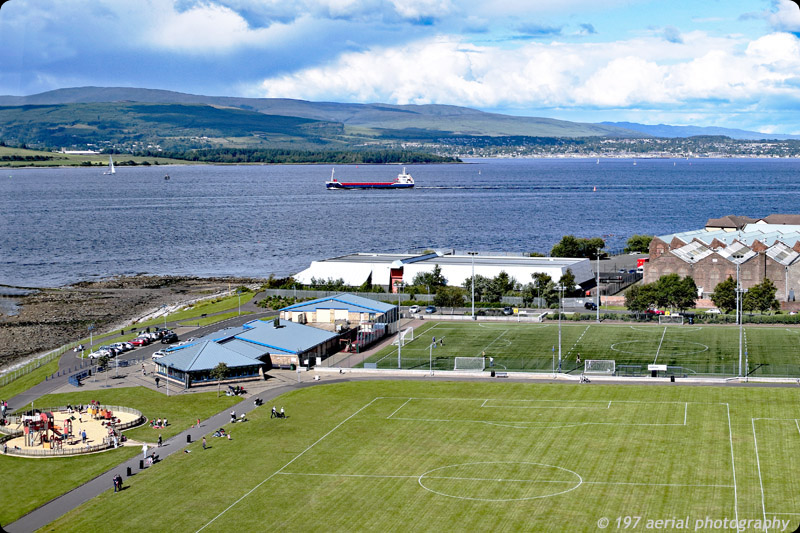Reply to the question with a single word or phrase:
What is the purpose of the park in the foreground?

Recreational activities